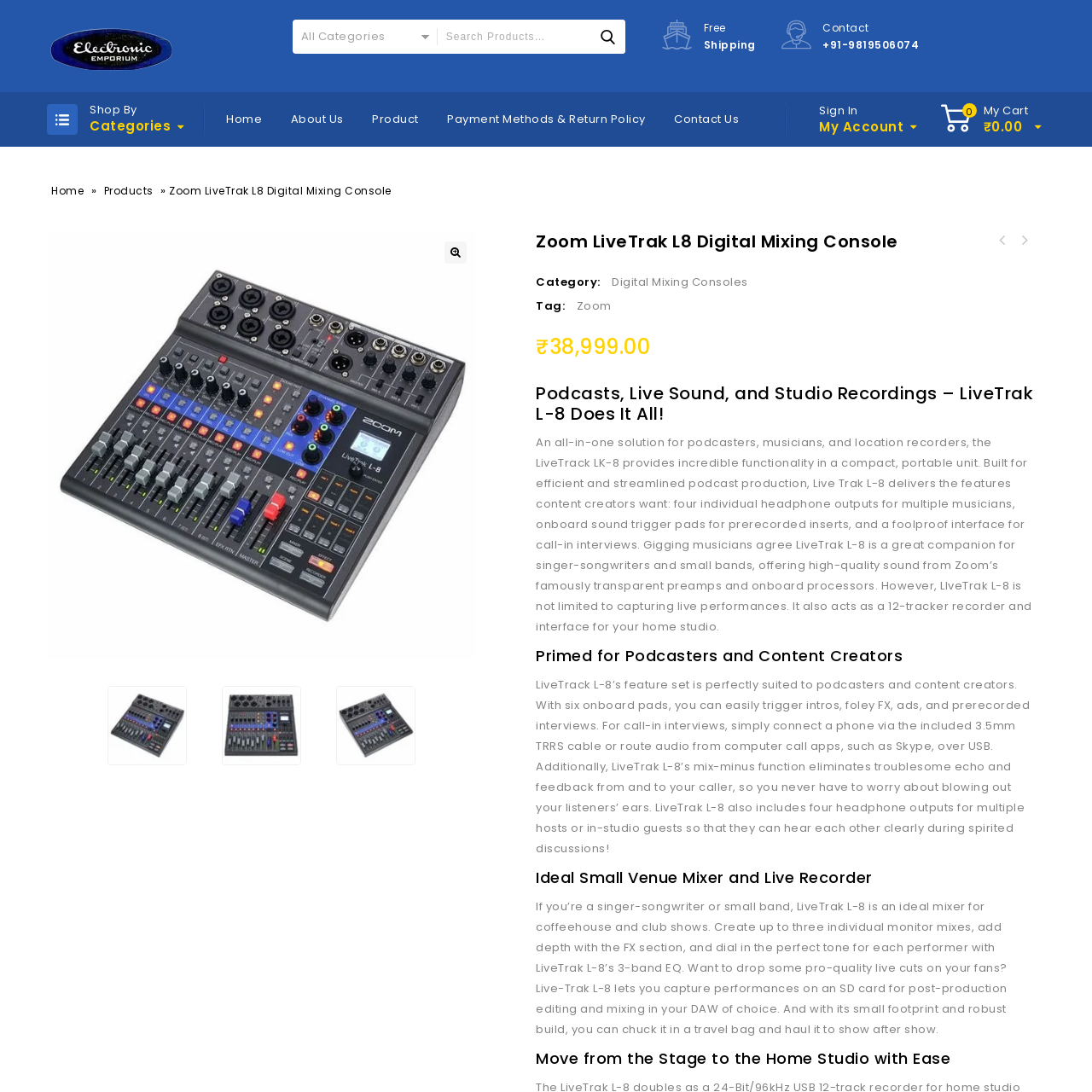Give a detailed account of the scene depicted in the image inside the red rectangle.

The image features the Zoom LiveTrak L8 Digital Mixing Console, a cutting-edge device designed for podcasters, musicians, and live sound engineers. It is a compact and portable unit that provides versatile functionality, making it ideal for a variety of recording and mixing scenarios. The console includes multiple headphone outputs, sound trigger pads, and an intuitive interface, catering to both individual content creators and small bands. With its transparent preamps and robust processing capabilities, the LiveTrak L8 is perfect for capturing high-quality sound in live performances, studio sessions, and podcasts. Whether you're a seasoned professional or just starting out, this mixer offers a seamless transition between live settings and home studios.